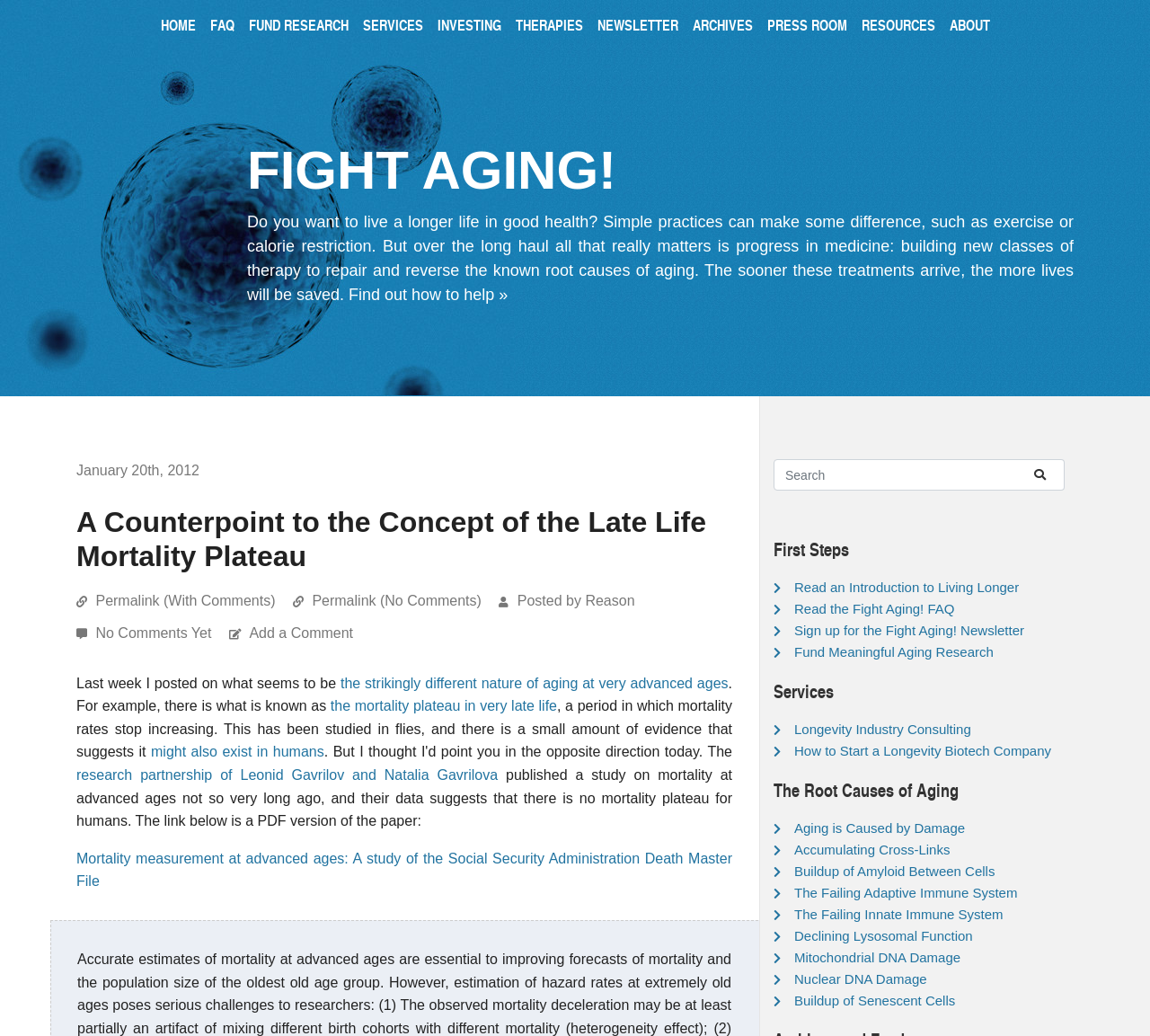Identify the bounding box coordinates of the element to click to follow this instruction: 'Read an Introduction to Living Longer'. Ensure the coordinates are four float values between 0 and 1, provided as [left, top, right, bottom].

[0.691, 0.559, 0.886, 0.574]